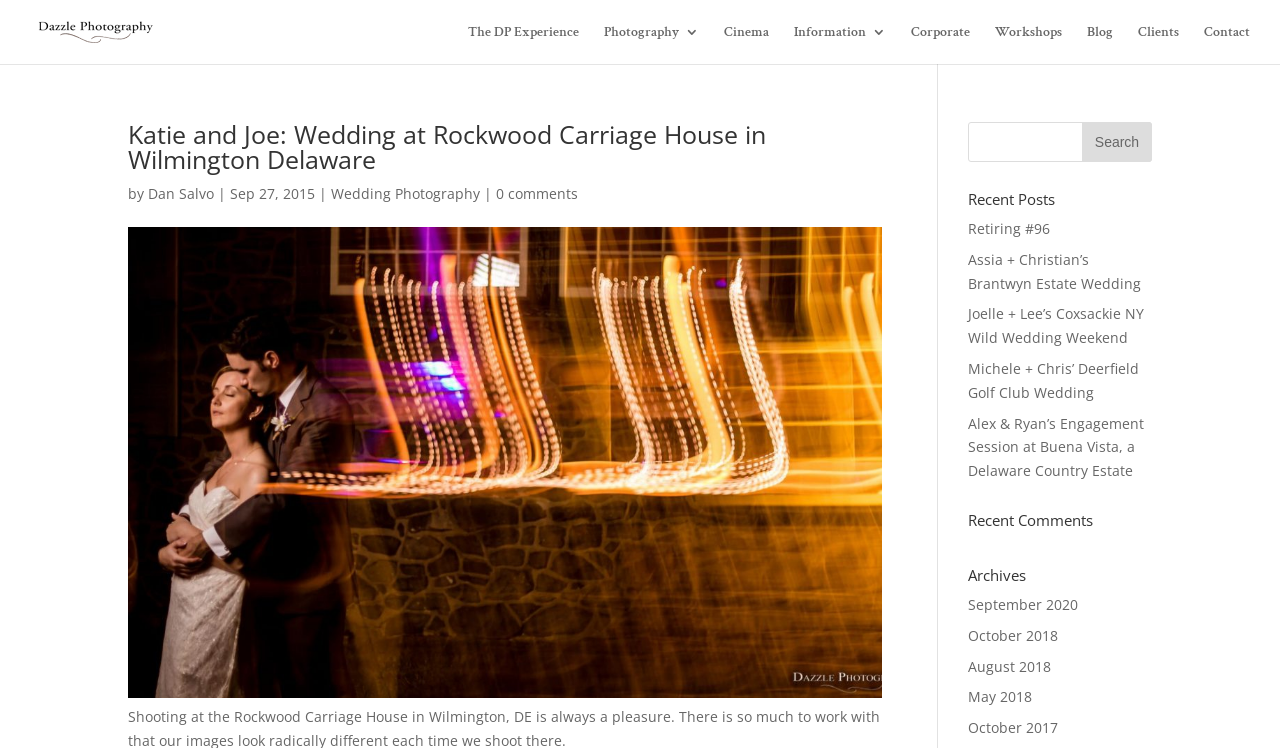Given the description of a UI element: "The DP Experience", identify the bounding box coordinates of the matching element in the webpage screenshot.

[0.366, 0.033, 0.452, 0.086]